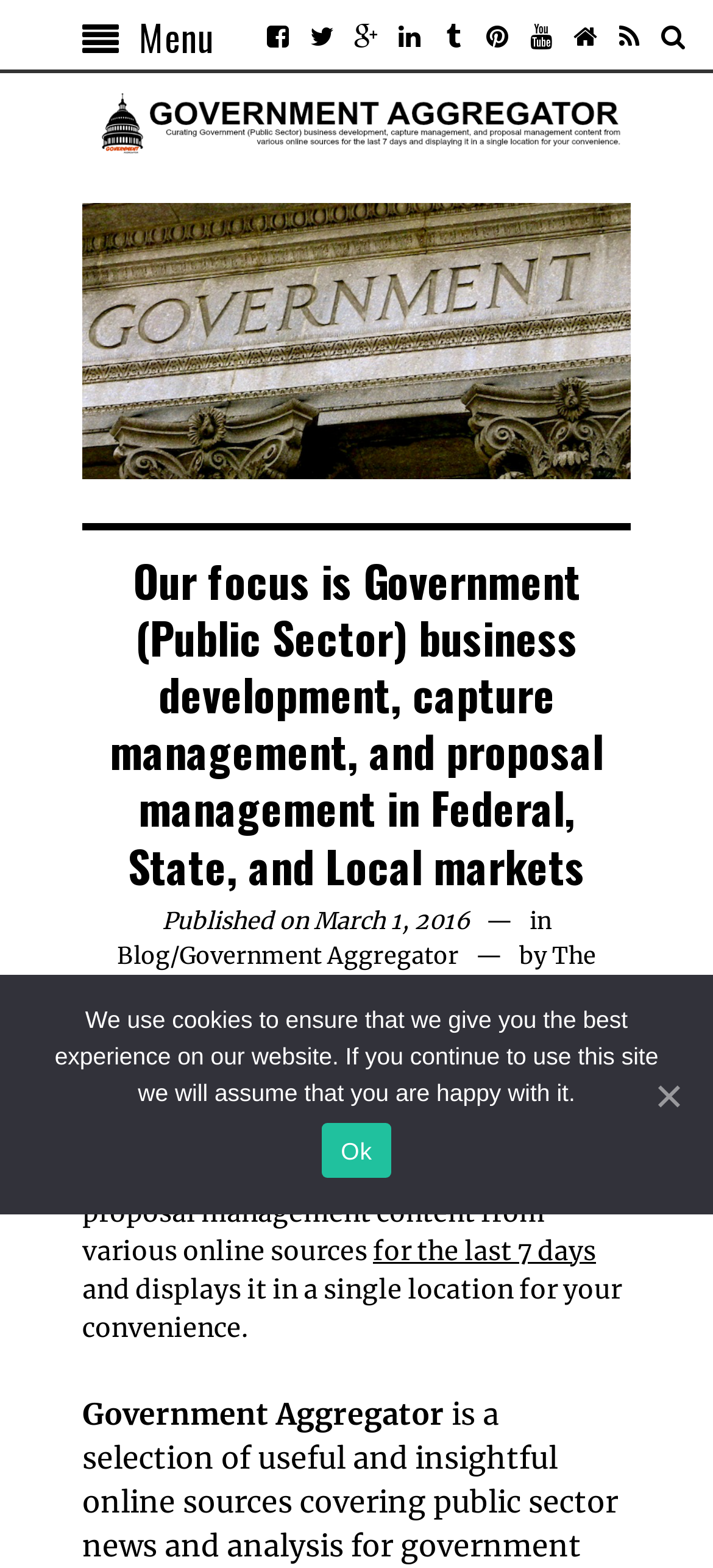Using the details in the image, give a detailed response to the question below:
What is the name of the logo?

The logo is located at the top left corner of the webpage, and it is a clickable link with the text 'Logo'.